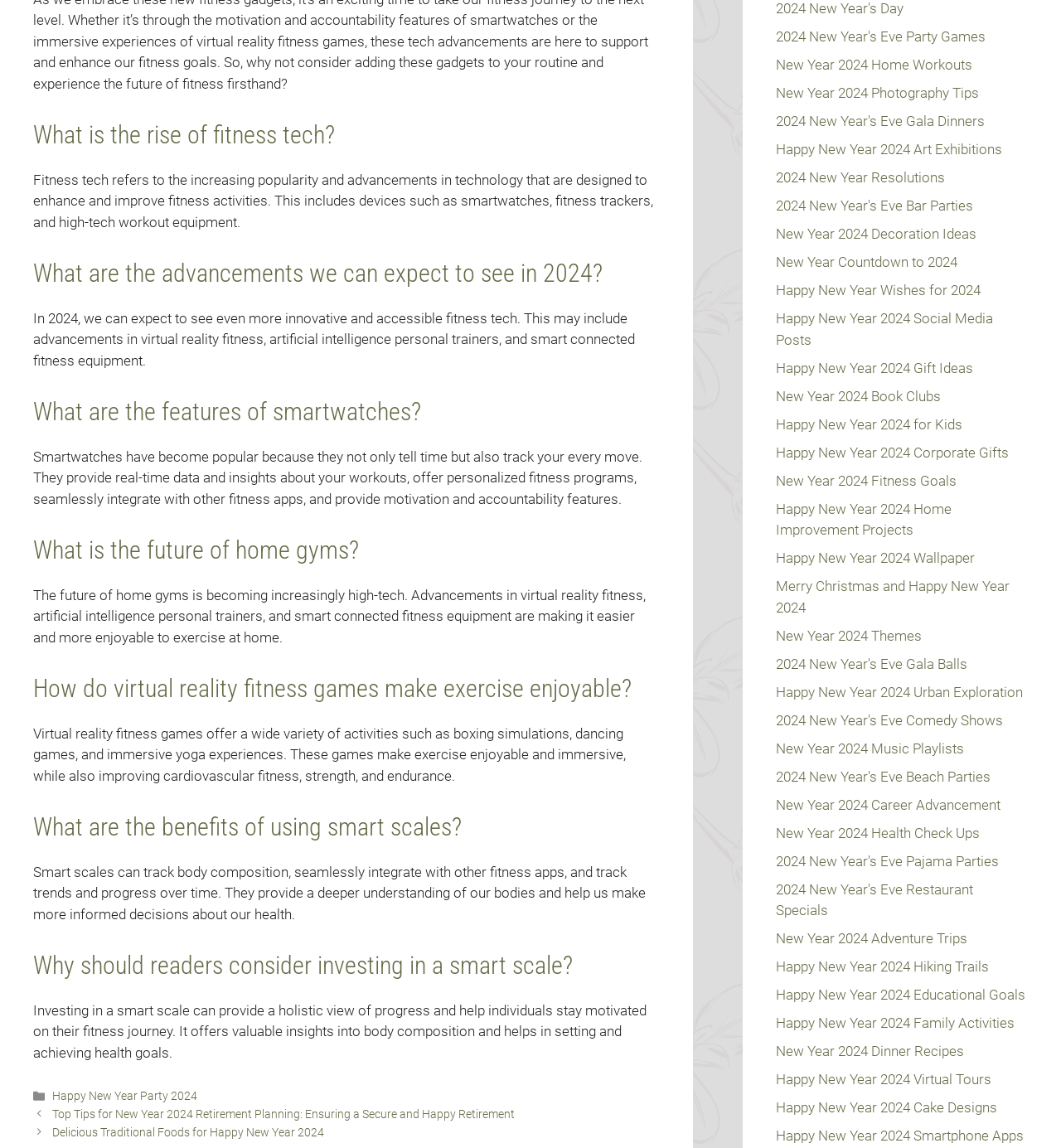Please specify the coordinates of the bounding box for the element that should be clicked to carry out this instruction: "Check out '2024 New Year's Day'". The coordinates must be four float numbers between 0 and 1, formatted as [left, top, right, bottom].

[0.731, 0.0, 0.852, 0.014]